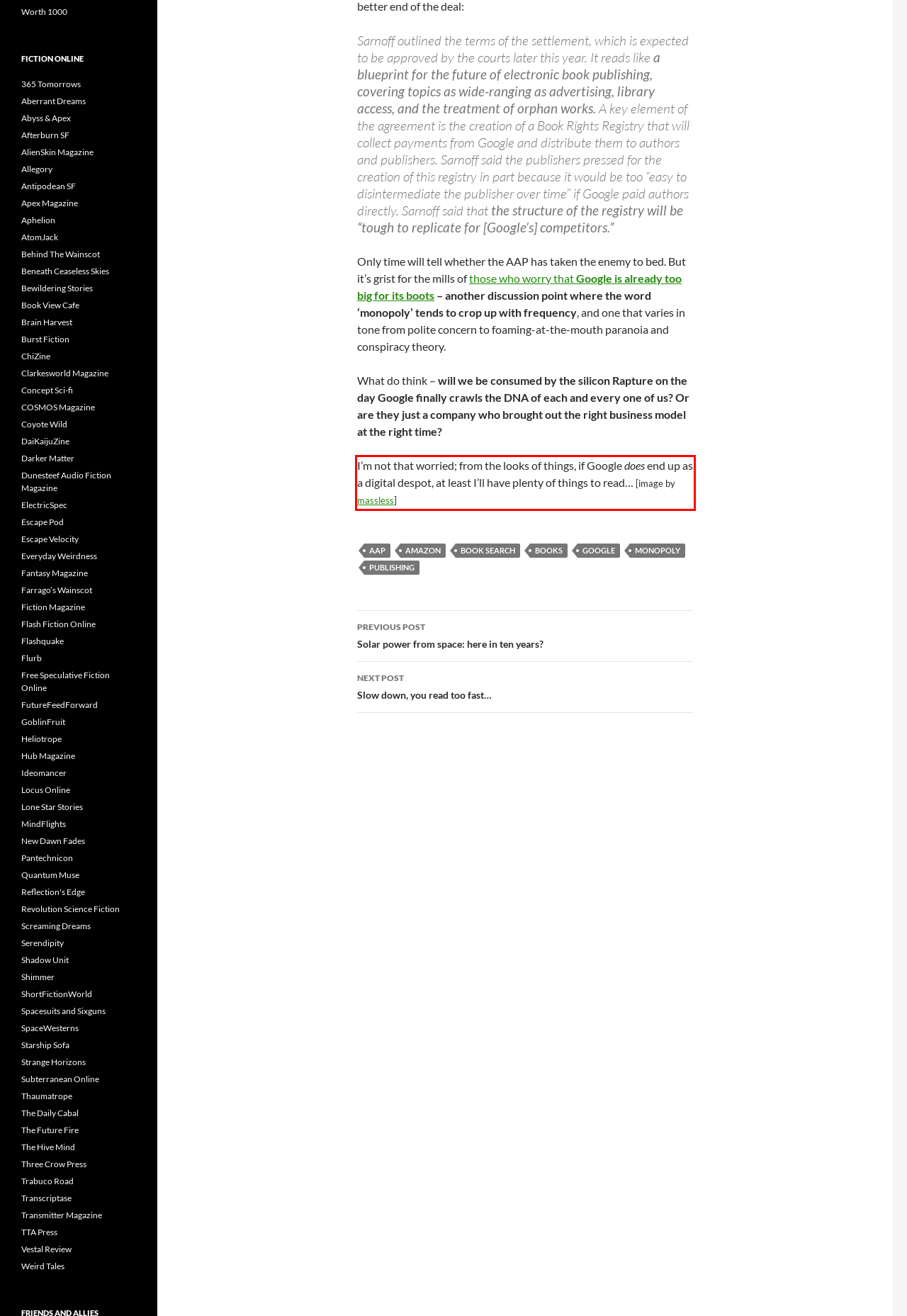Please analyze the provided webpage screenshot and perform OCR to extract the text content from the red rectangle bounding box.

I’m not that worried; from the looks of things, if Google does end up as a digital despot, at least I’ll have plenty of things to read… [image by massless]